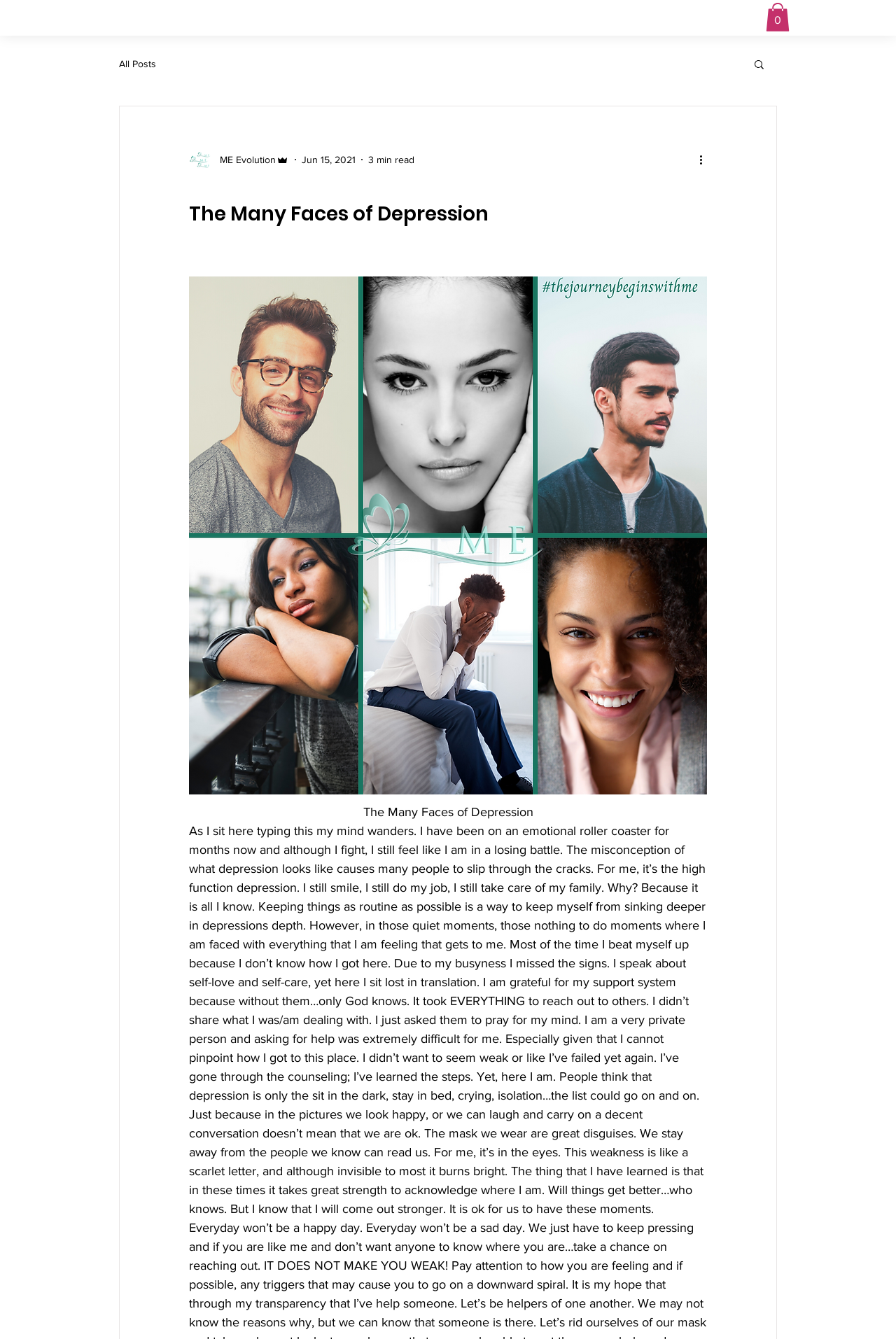Describe every aspect of the webpage comprehensively.

The webpage is about an article titled "The Many Faces of Depression". At the top right corner, there is a cart button with 0 items. Below it, there is a navigation menu labeled "blog" with a link to "All Posts". Next to the navigation menu, there is a search button with a magnifying glass icon.

On the left side of the page, there is a section dedicated to the article's author, featuring a picture of the writer, their name "ME Evolution Admin", and a timestamp "Jun 15, 2021". Below the author's information, there is a heading with the article title "The Many Faces of Depression".

The article's content is not explicitly described in the accessibility tree, but it appears to be a personal and emotional reflection, as hinted by the meta description. The article's length is indicated as "3 min read".

At the top right corner, there is a "More actions" button, and below the article title, there is a long button that spans most of the page's width, but its purpose is not clear. There are no other notable UI elements or images on the page besides the ones mentioned.